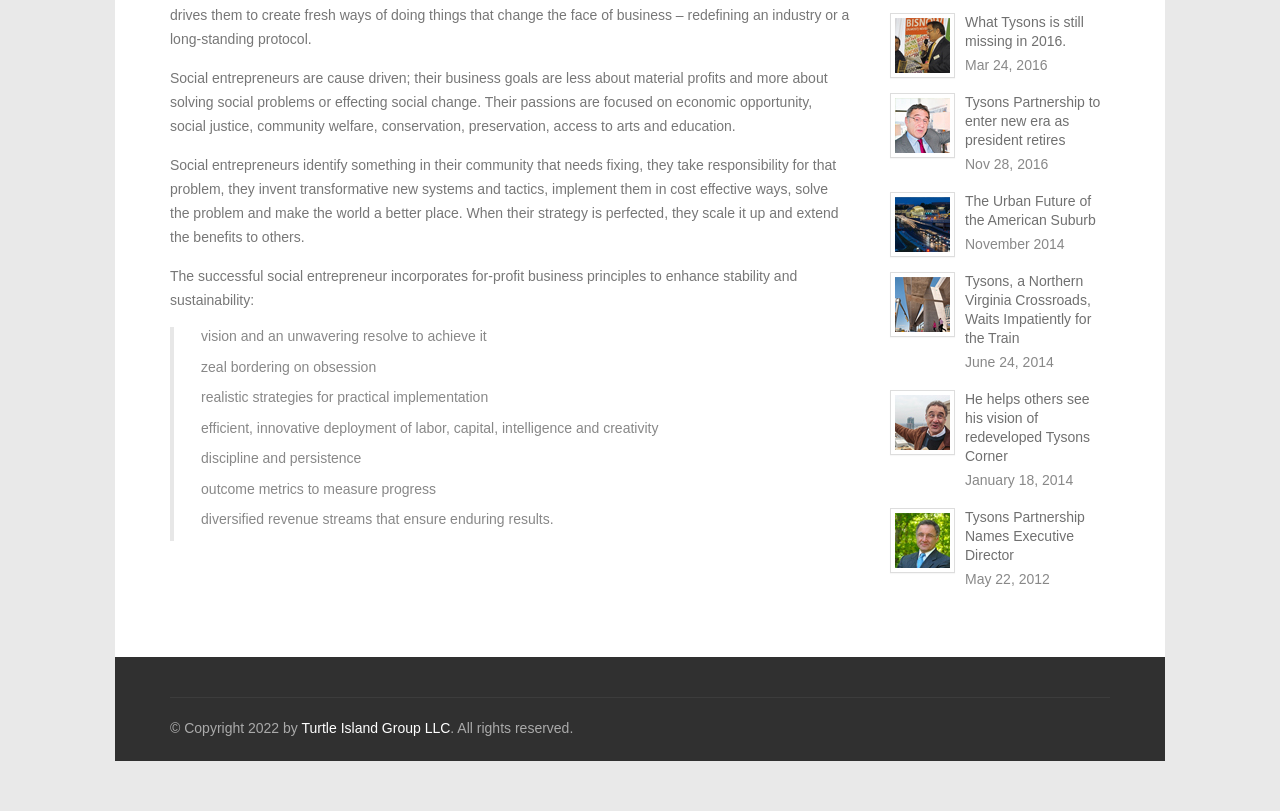Locate the UI element described by Tysons Partnership Names Executive Director in the provided webpage screenshot. Return the bounding box coordinates in the format (top-left x, top-left y, bottom-right x, bottom-right y), ensuring all values are between 0 and 1.

[0.754, 0.626, 0.867, 0.697]